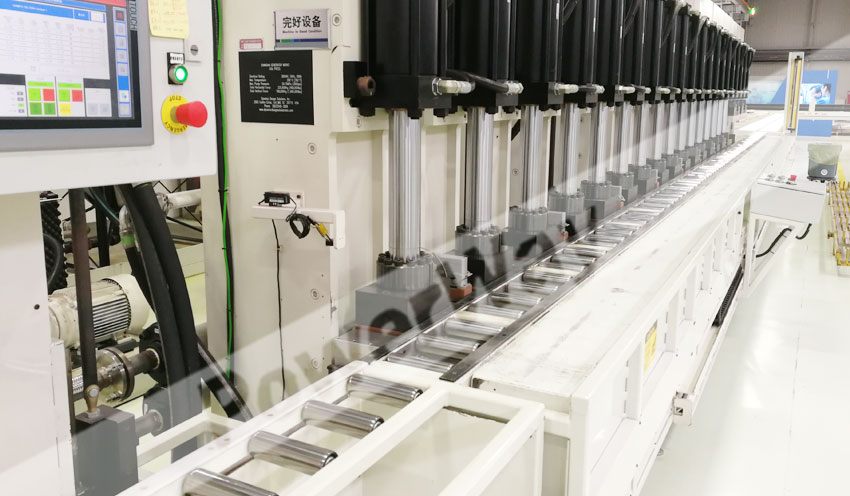Refer to the image and provide an in-depth answer to the question:
What is the purpose of the control panel?

The control panel is equipped with various buttons and a digital display, which implies that it is designed for user interaction and the monitoring of operations. Its placement beside the primary transport mechanism further supports this conclusion.